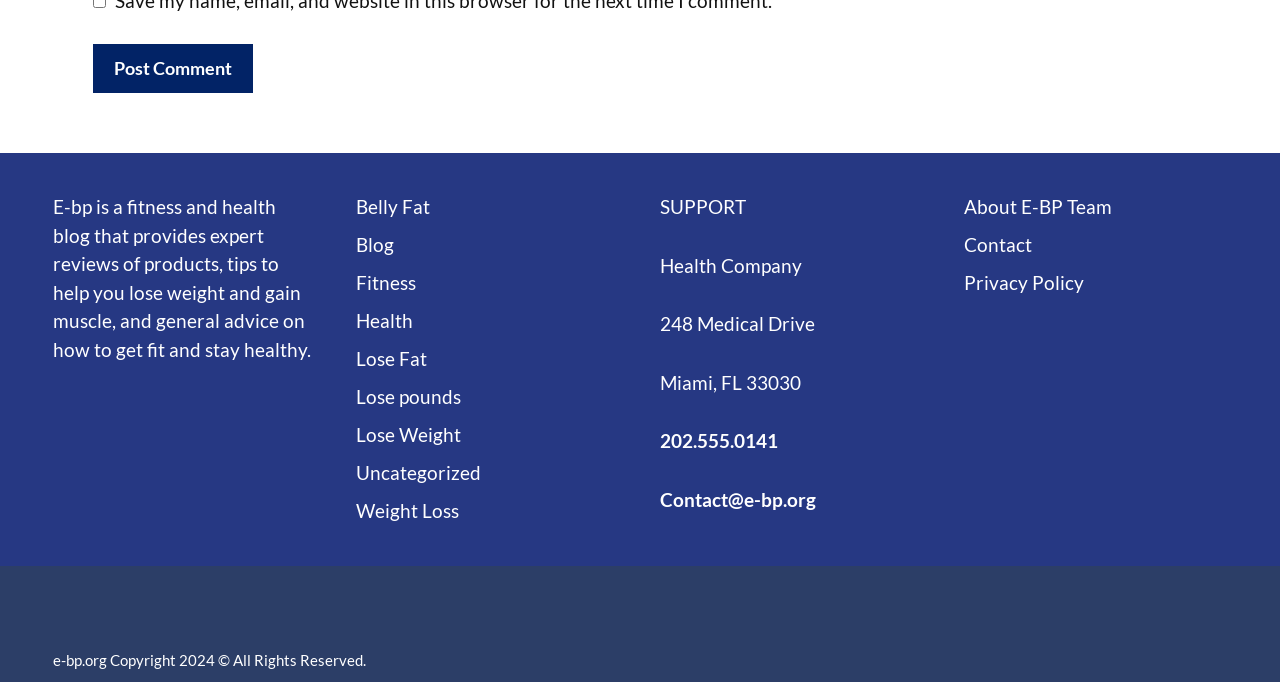Please determine the bounding box coordinates for the element with the description: "Privacy Policy".

[0.753, 0.398, 0.847, 0.431]